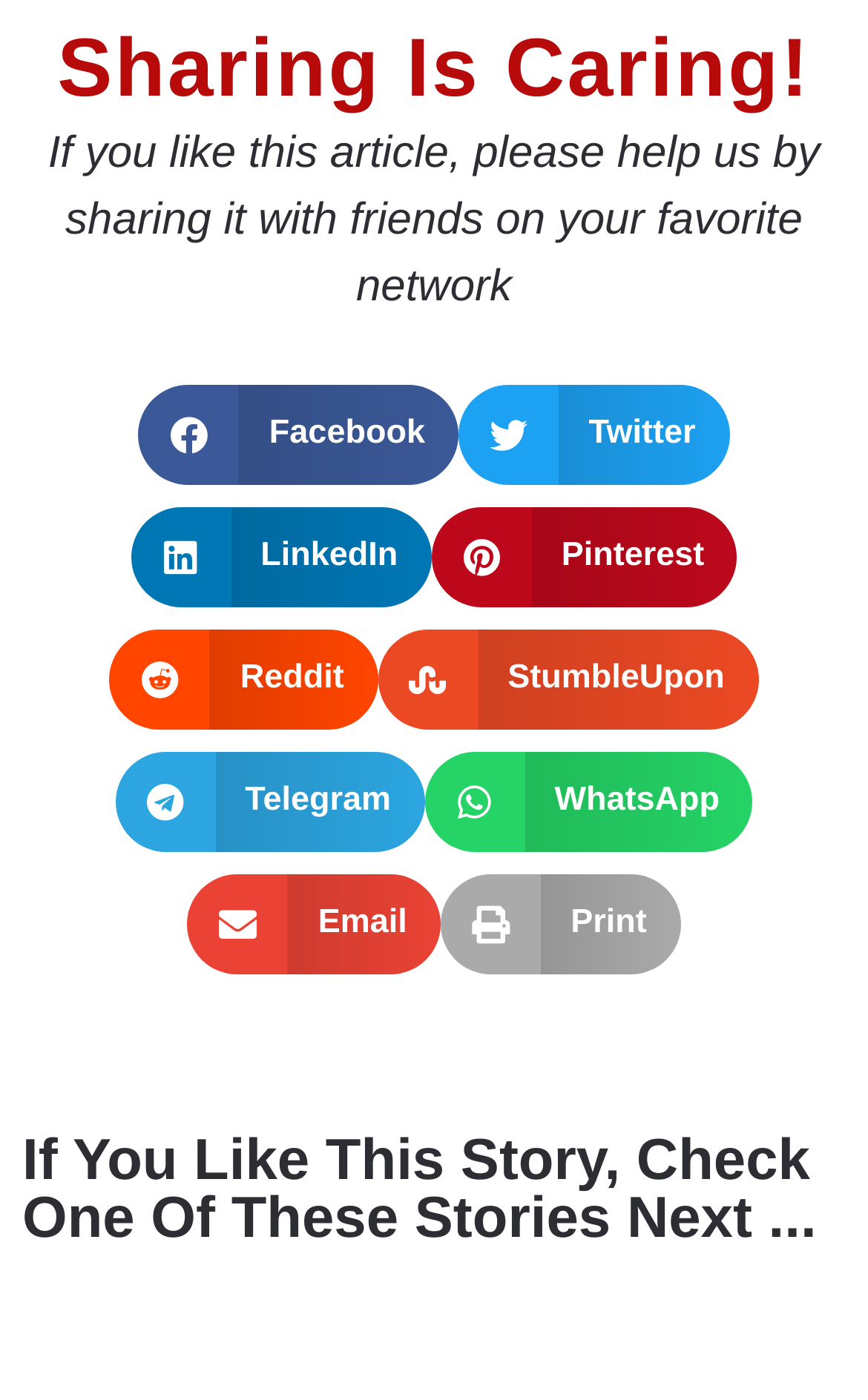How many social media platforms can you share this article on?
Please provide an in-depth and detailed response to the question.

There are 8 buttons for sharing the article on different social media platforms, namely Facebook, Twitter, LinkedIn, Pinterest, Reddit, StumbleUpon, Telegram, and WhatsApp.